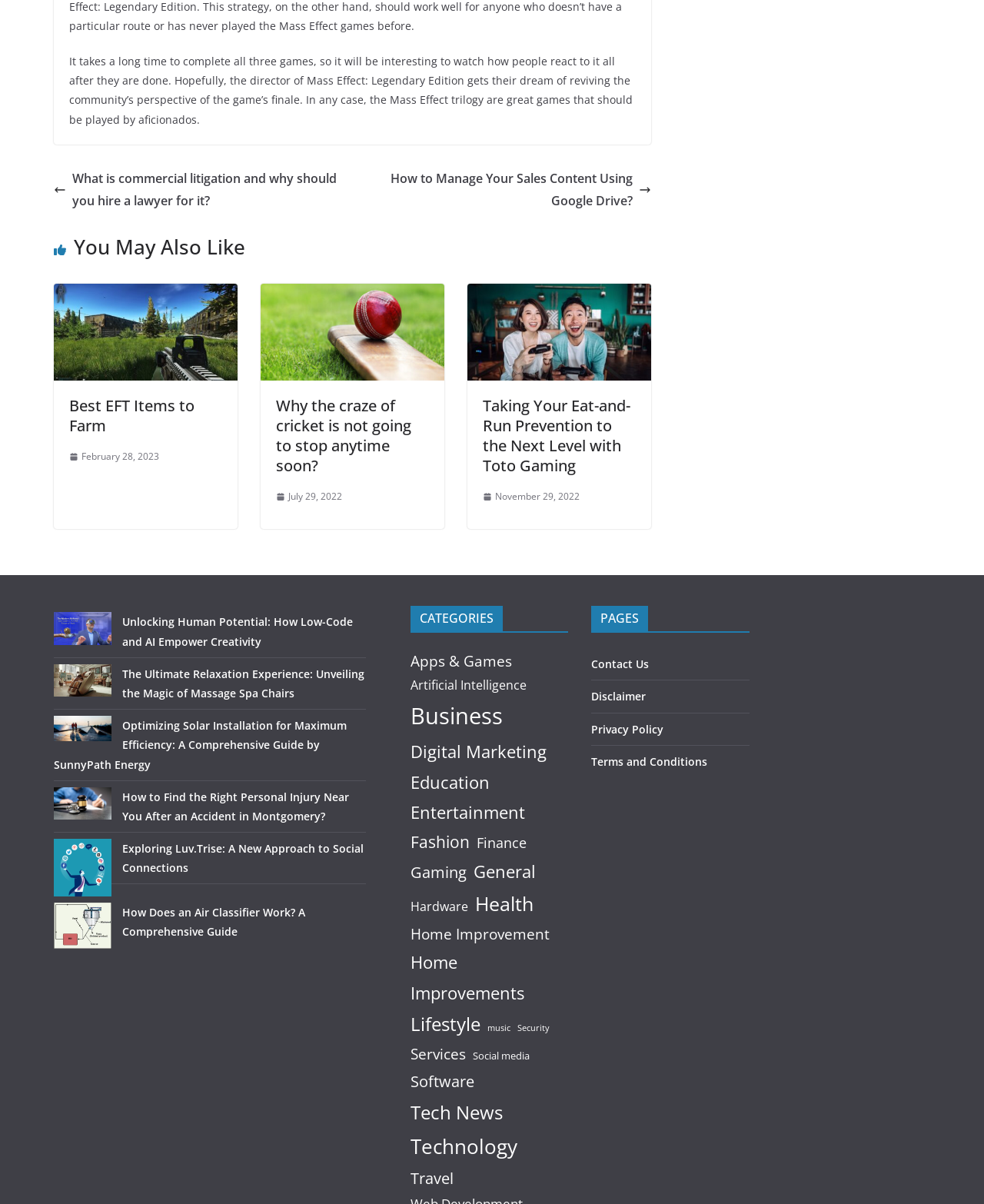Provide the bounding box coordinates for the UI element that is described as: "Gaming".

[0.417, 0.713, 0.474, 0.736]